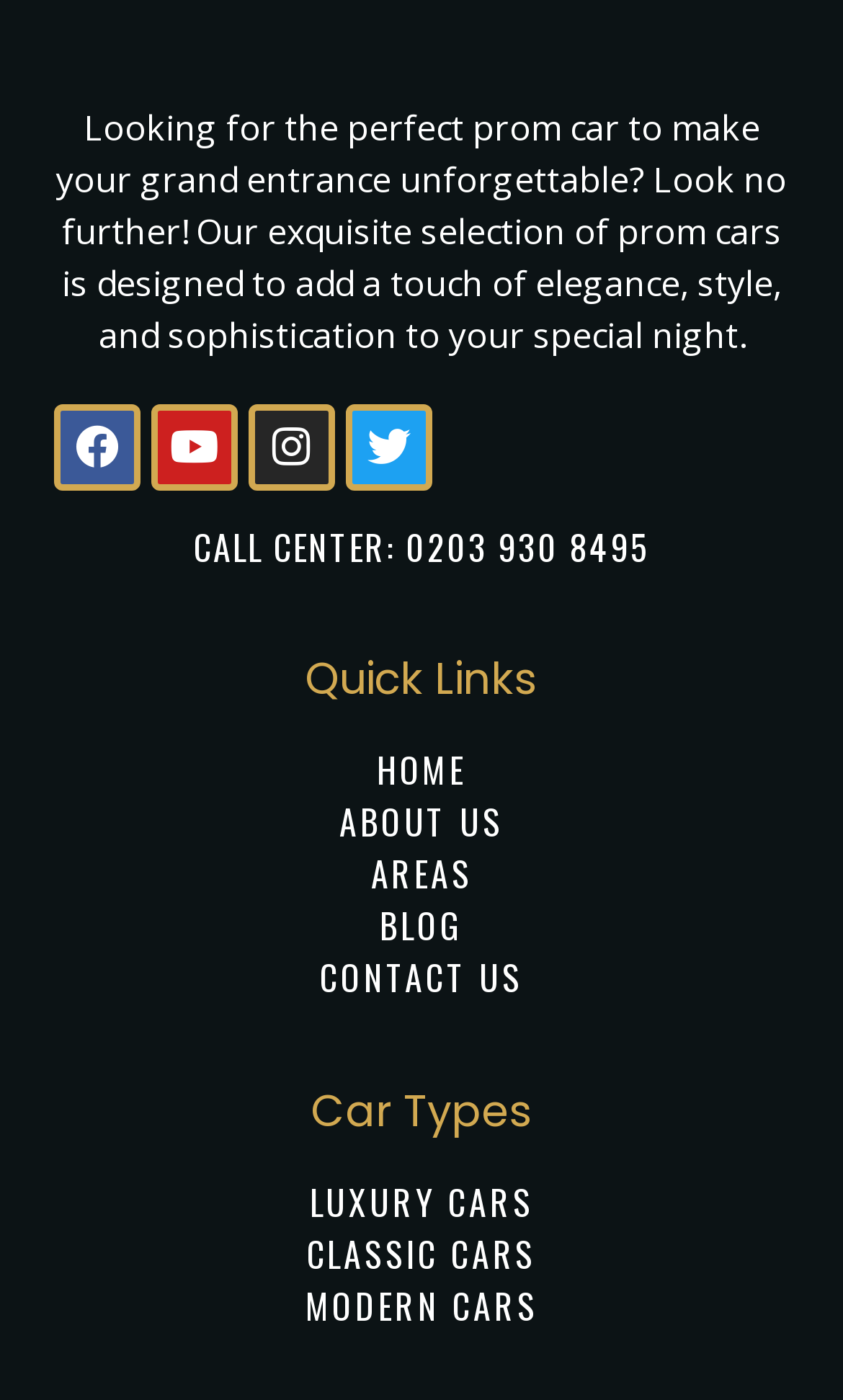Can you specify the bounding box coordinates for the region that should be clicked to fulfill this instruction: "Go to the MASTODON page".

None